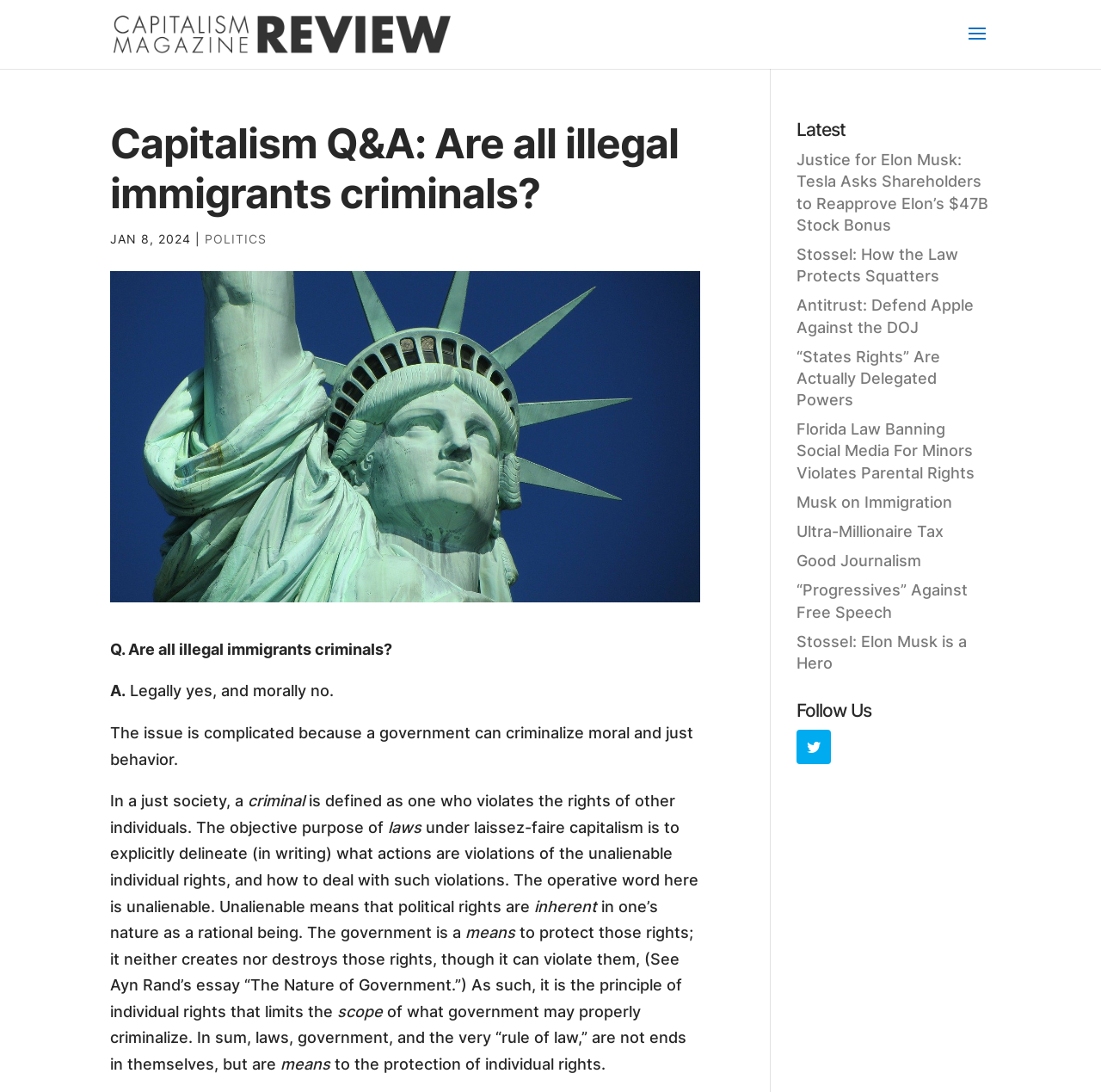Could you indicate the bounding box coordinates of the region to click in order to complete this instruction: "Explore the latest news and articles".

[0.723, 0.109, 0.9, 0.136]